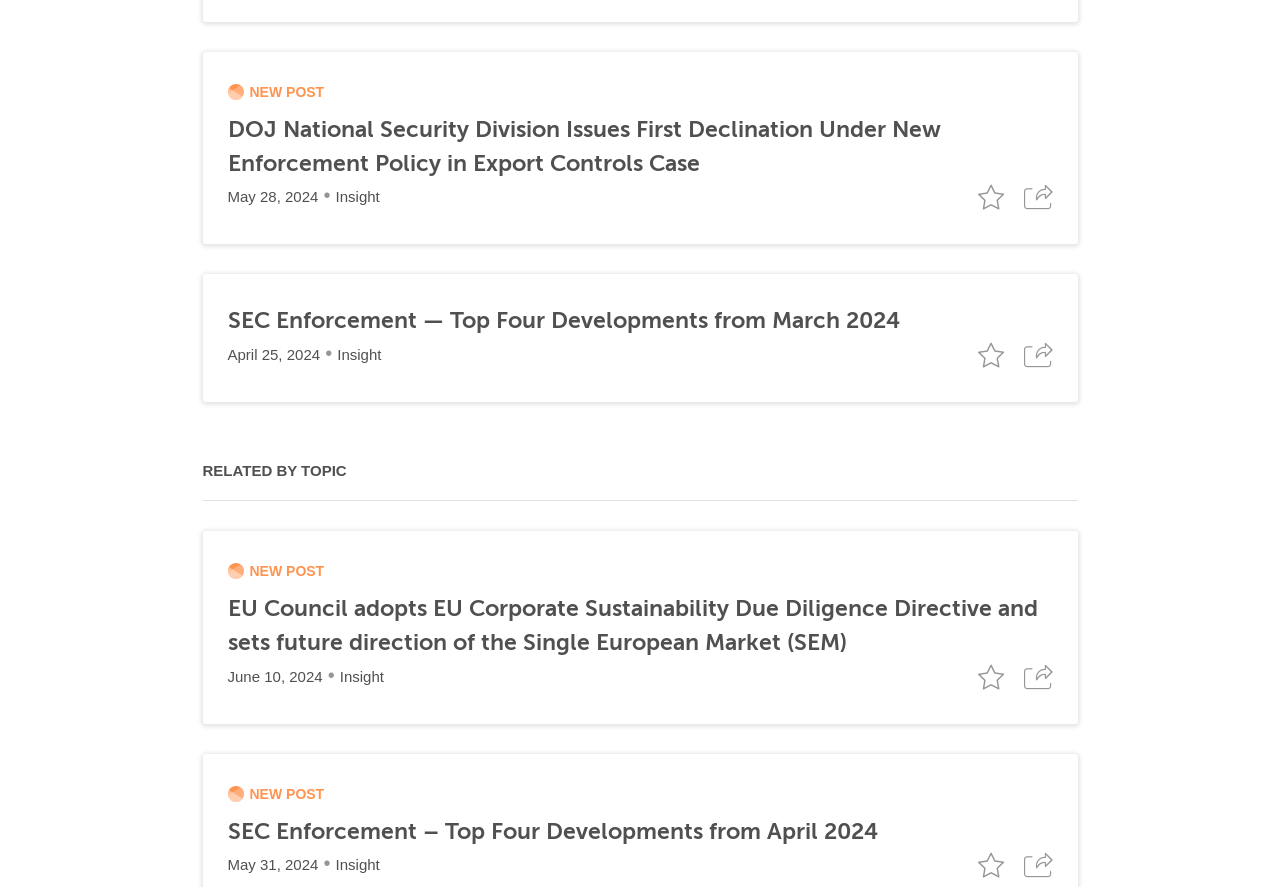Please identify the bounding box coordinates for the region that you need to click to follow this instruction: "Add the article to favorite".

[0.764, 0.209, 0.784, 0.237]